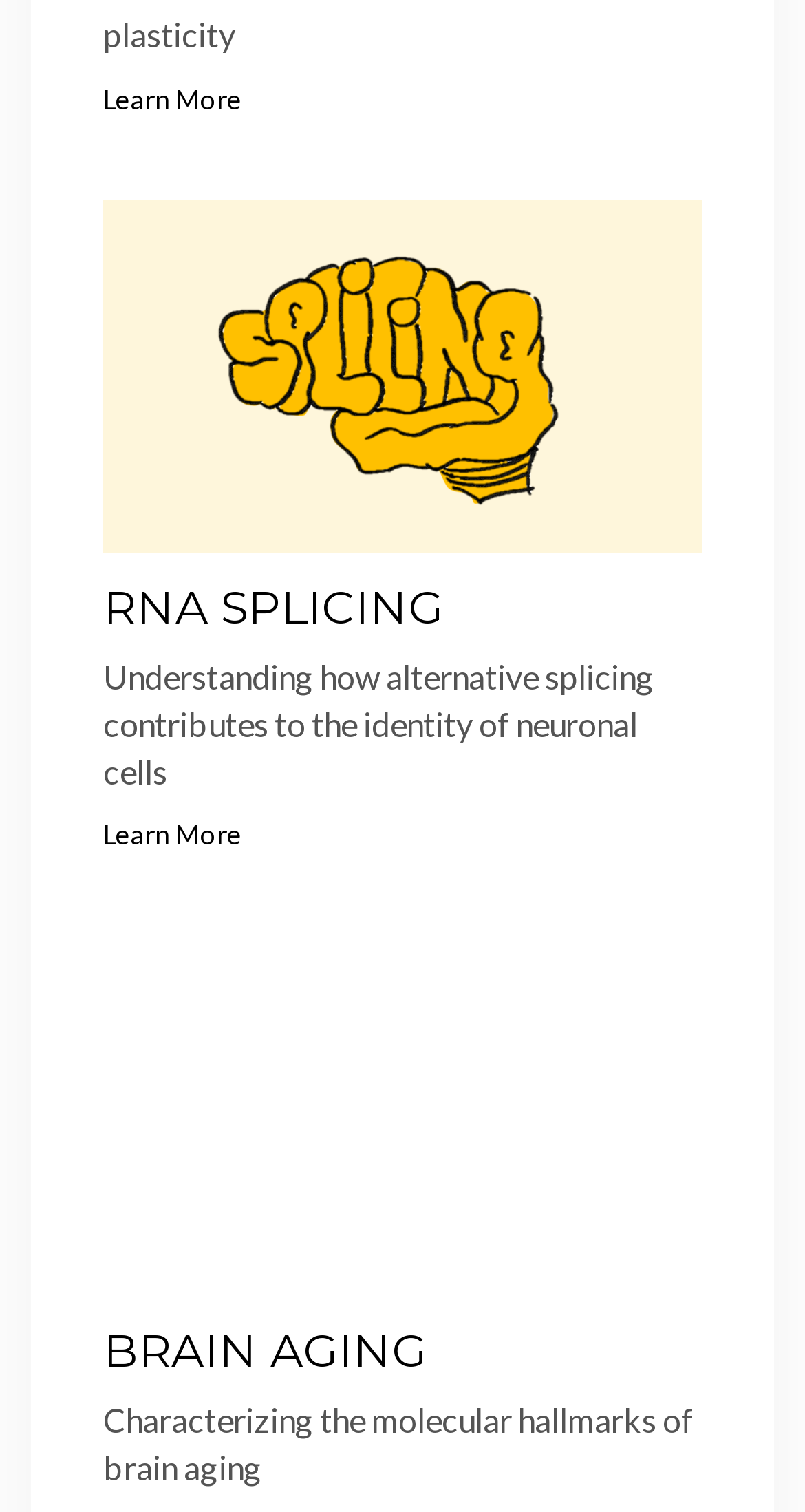What is the purpose of the 'Learn More' links?
Could you give a comprehensive explanation in response to this question?

There are two 'Learn More' links on the webpage, one in the first section and another in the second section, suggesting that they are used to provide more information about the respective topics.